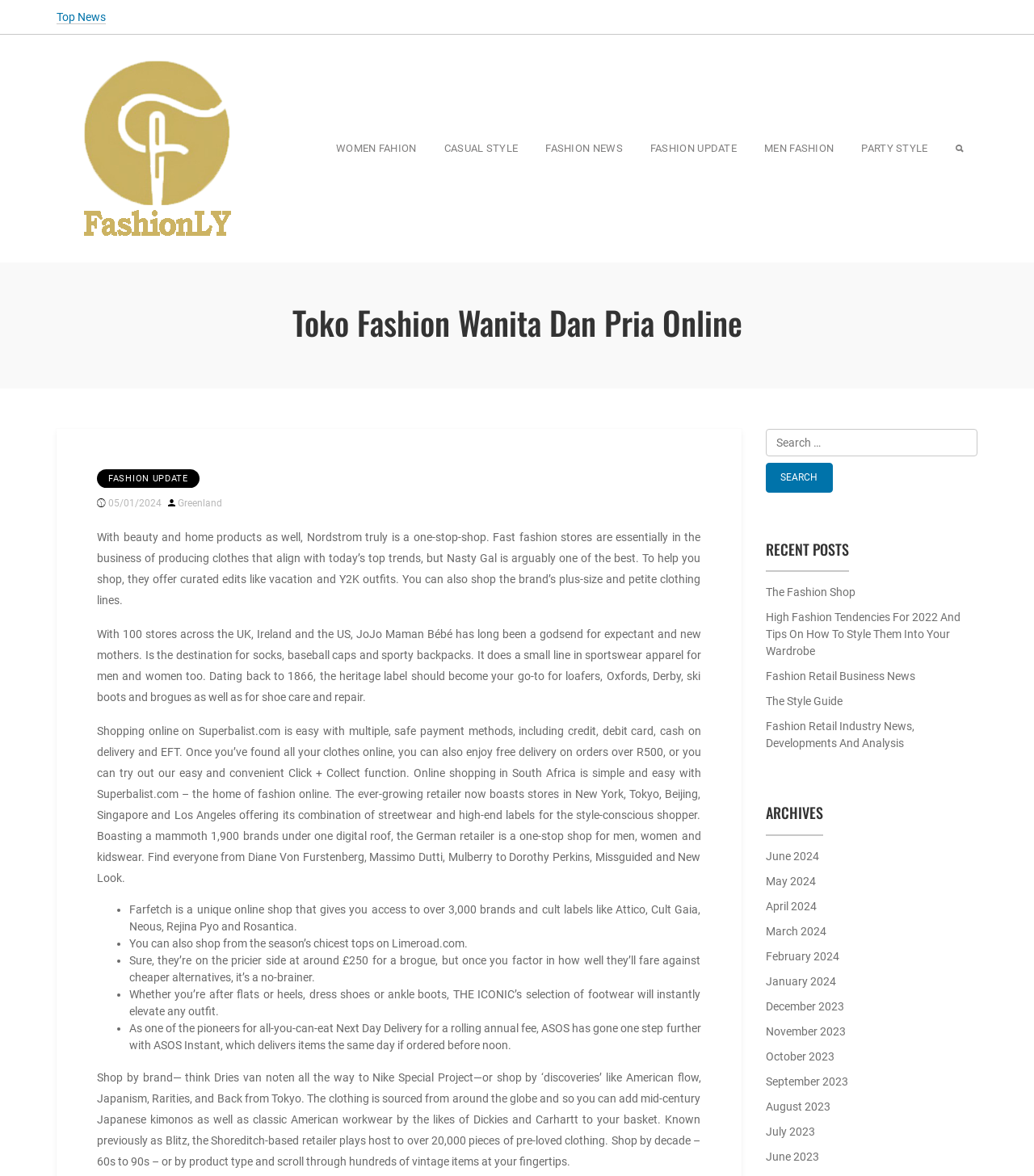Determine the bounding box coordinates for the clickable element required to fulfill the instruction: "Search for fashion news". Provide the coordinates as four float numbers between 0 and 1, i.e., [left, top, right, bottom].

[0.74, 0.365, 0.945, 0.419]